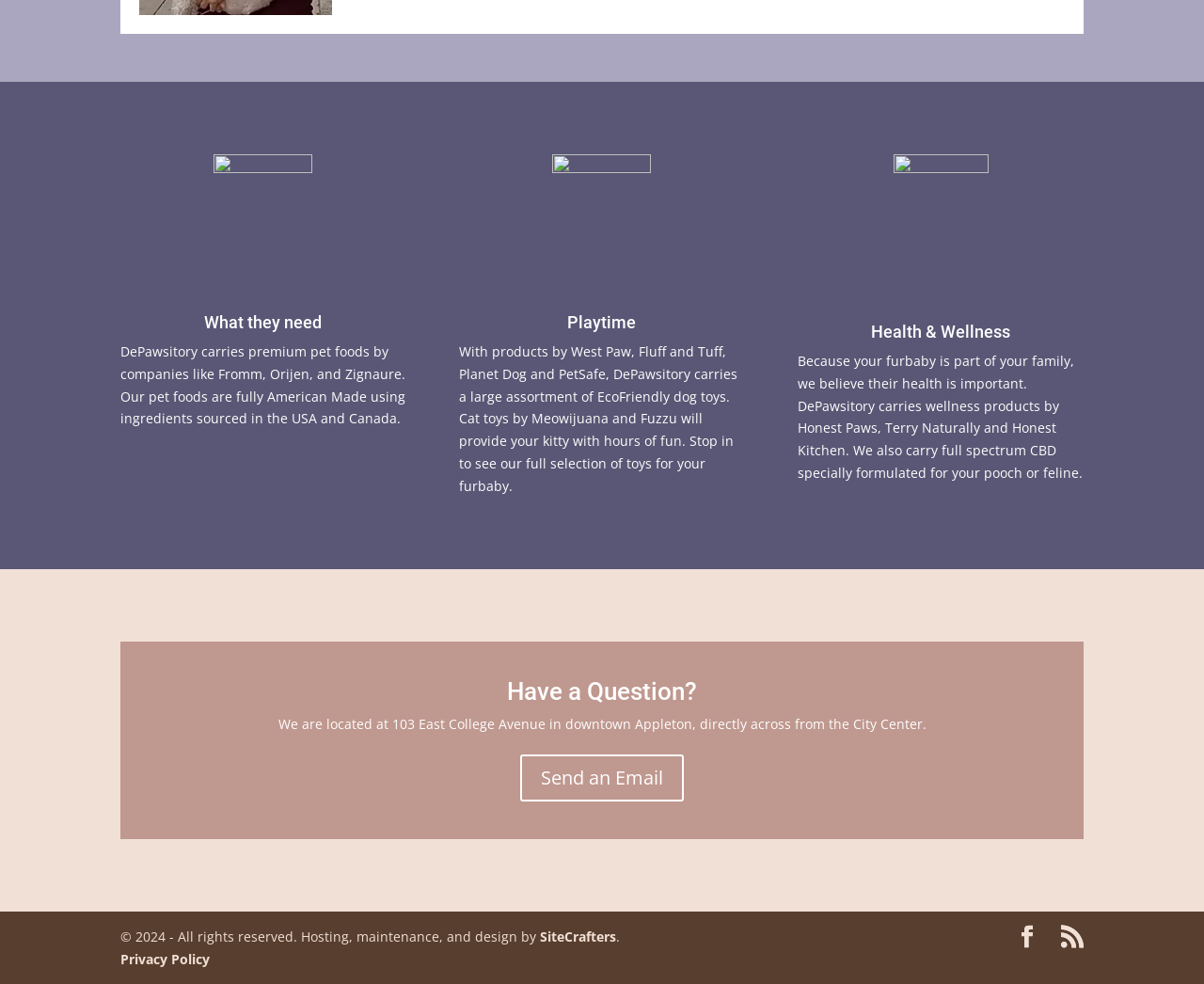Given the description health care, predict the bounding box coordinates of the UI element. Ensure the coordinates are in the format (top-left x, top-left y, bottom-right x, bottom-right y) and all values are between 0 and 1.

None